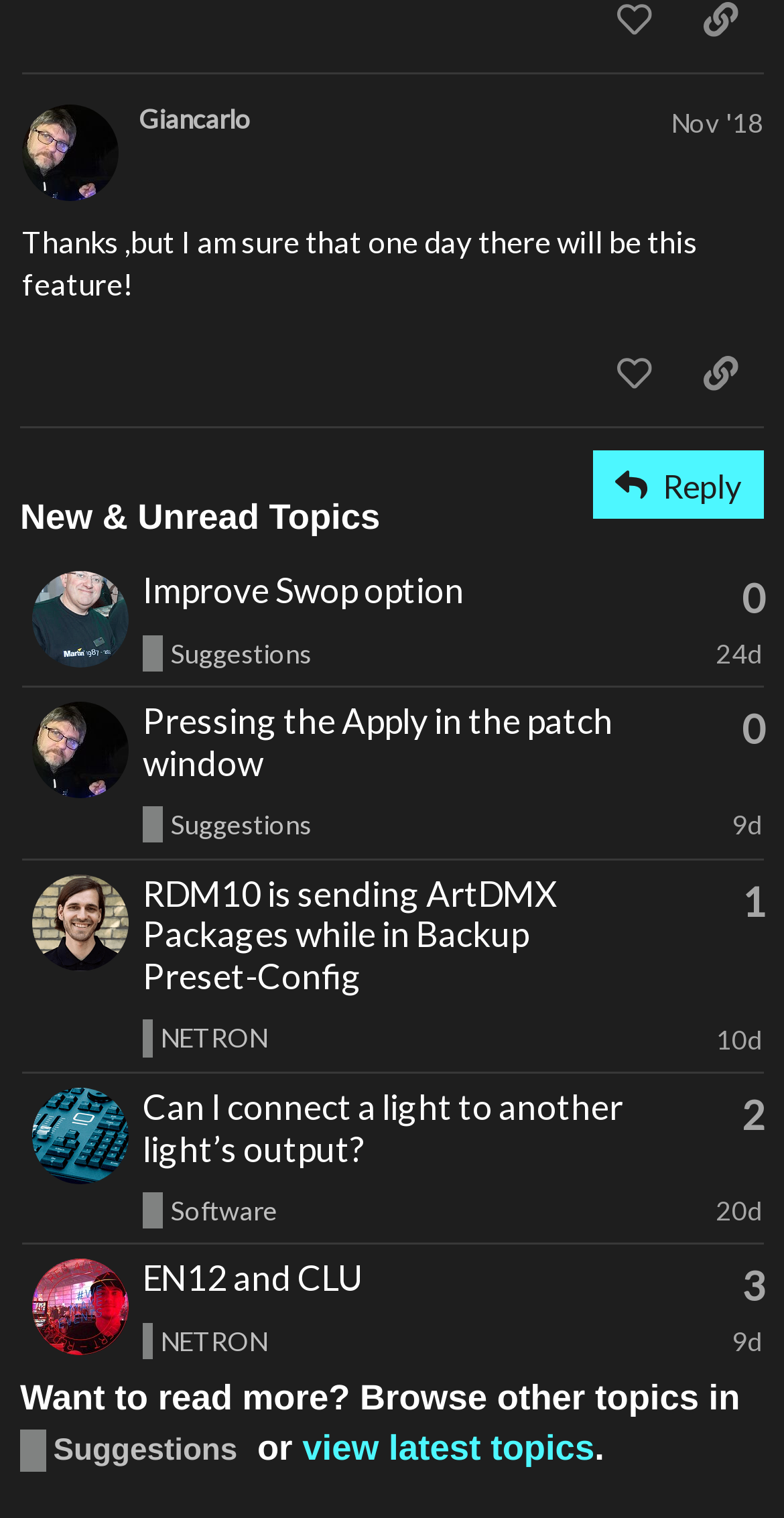Determine the coordinates of the bounding box that should be clicked to complete the instruction: "Like this post". The coordinates should be represented by four float numbers between 0 and 1: [left, top, right, bottom].

[0.753, 0.221, 0.864, 0.27]